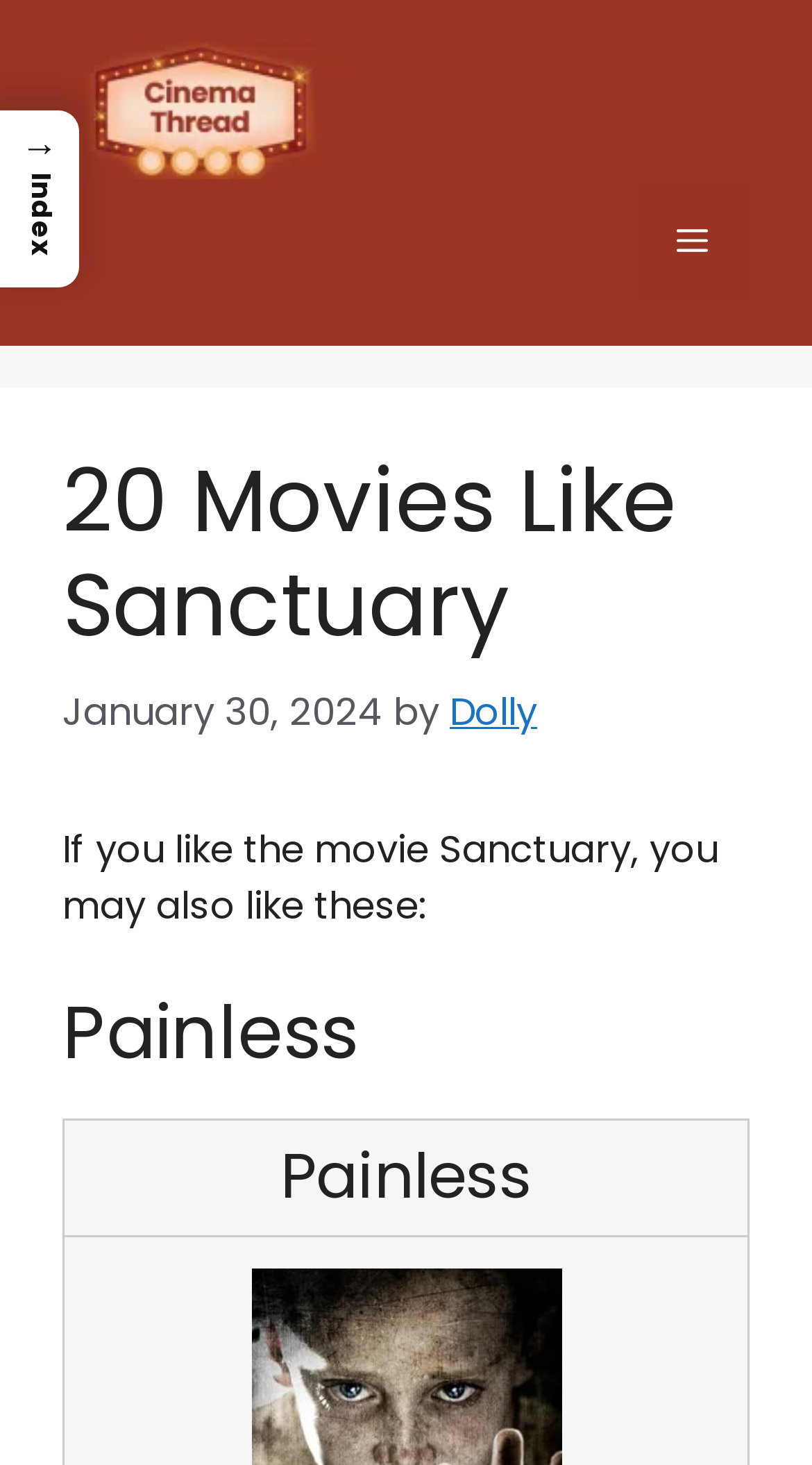Please examine the image and answer the question with a detailed explanation:
Who is the author of the article?

The author's name can be found below the heading '20 Movies Like Sanctuary', which is displayed as a link with the text 'Dolly'.